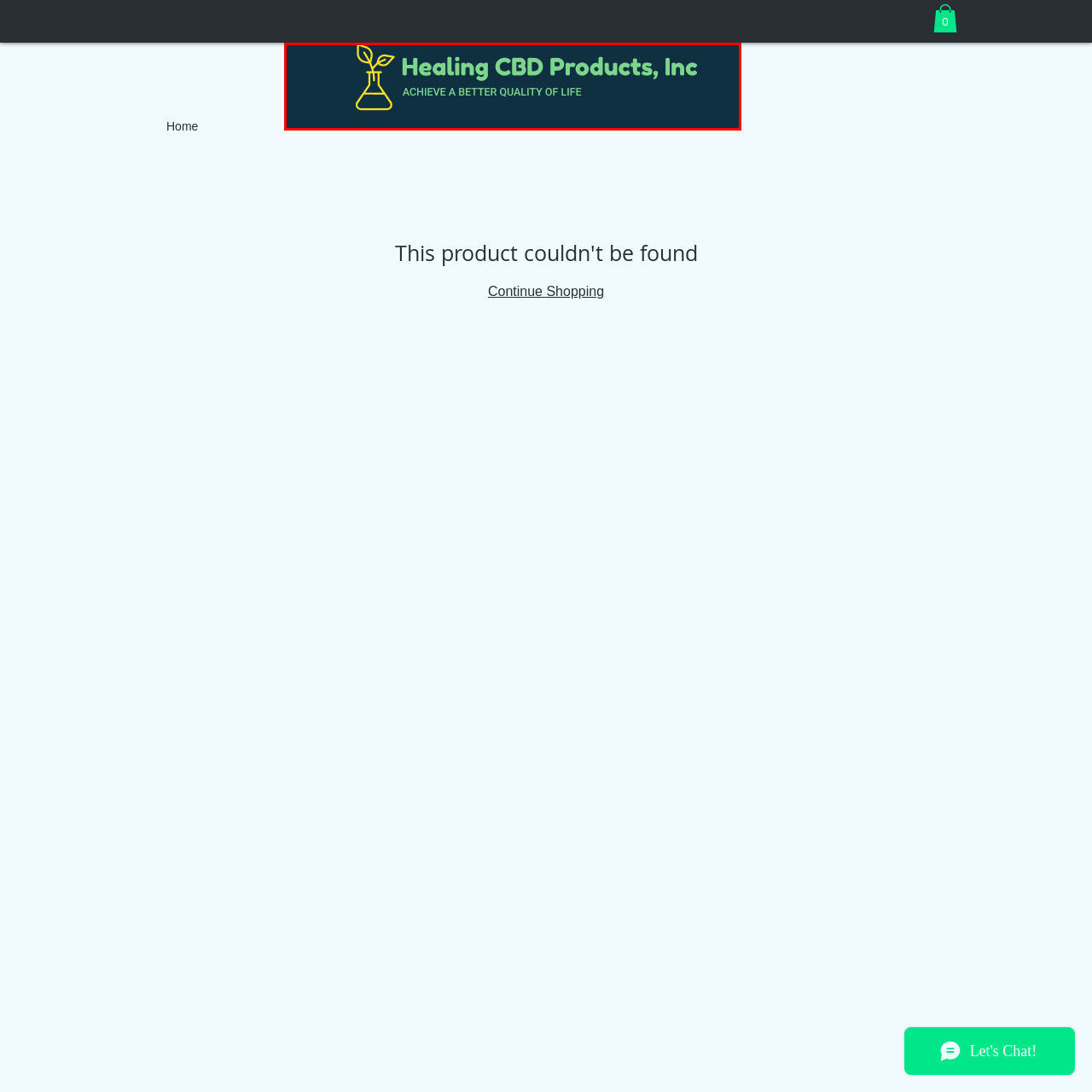What is the shape symbolizing the brand's focus?
Inspect the image within the red bounding box and answer concisely using one word or a short phrase.

Laboratory flask